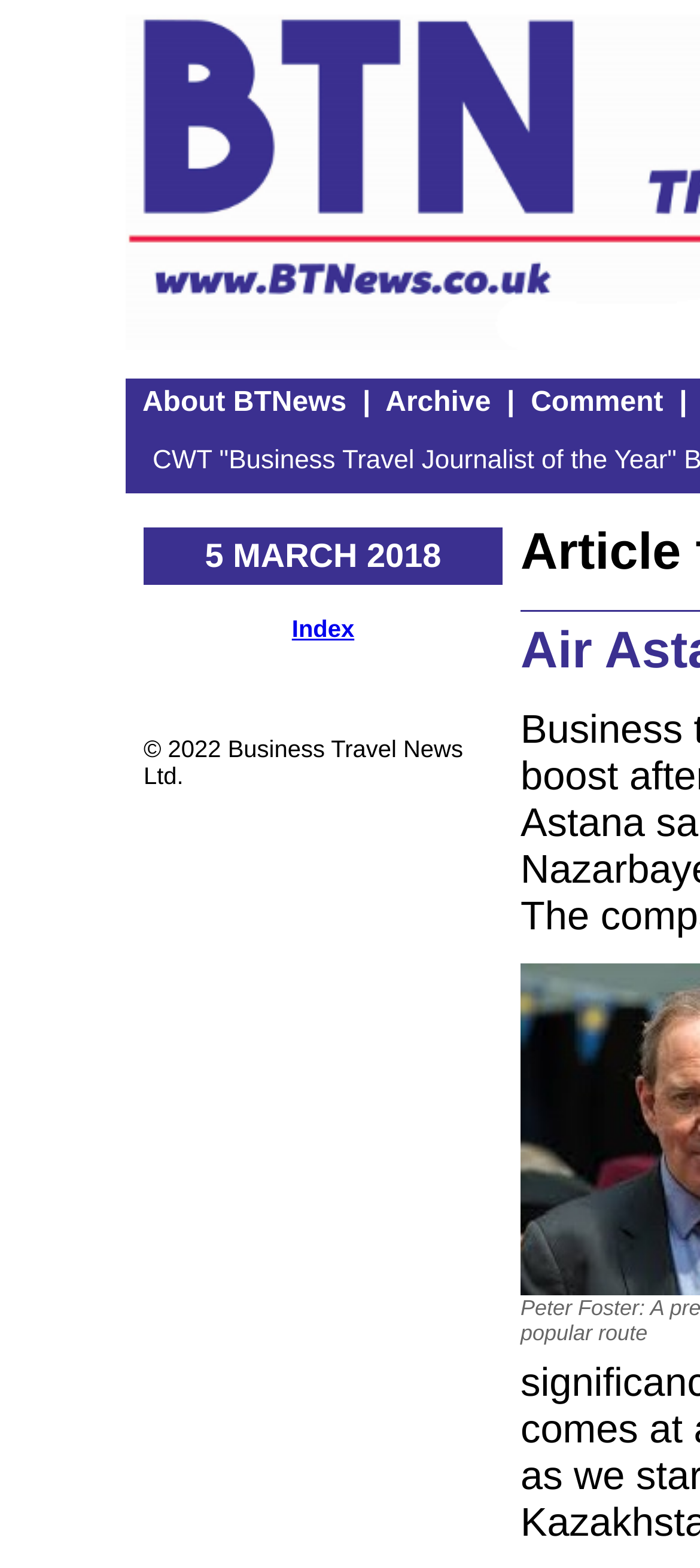Articulate a detailed summary of the webpage's content and design.

The webpage is titled "BTNews: The Business Travel News" and appears to be a news website. At the top, there are four links: "About BTNews", "Archive", and "Comment", which are positioned side by side, with a small separator in between each link. 

Below these links, there is a date "5 MARCH 2018" displayed prominently. To the right of the date, there is another link labeled "Index". 

At the bottom of the page, there is a copyright notice "© 2022 Business Travel News Ltd." which is centered horizontally.